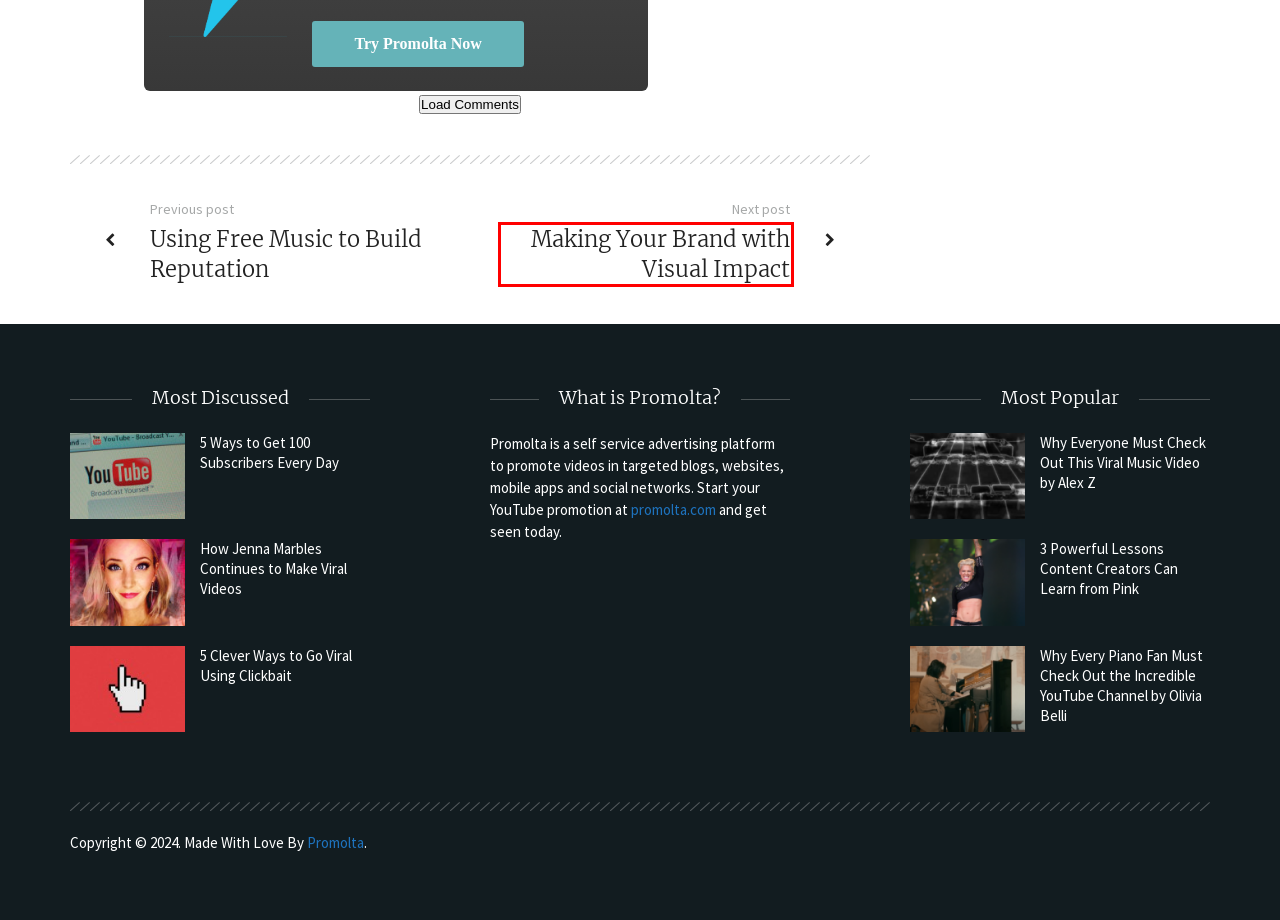Review the screenshot of a webpage that includes a red bounding box. Choose the most suitable webpage description that matches the new webpage after clicking the element within the red bounding box. Here are the candidates:
A. 5 Clever Ways to Go Viral Using Clickbait - Promolta Blog
B. Using Free Music to Build Reputation - Promolta Blog
C. Making Your Brand with Visual Impact - Promolta Blog
D. Why Everyone Must Check Out This Viral Music Video by Alex Z - Promolta Blog
E. Why Every Piano Fan Must Check Out the Incredible YouTube Channel by Olivia Belli - Promolta Blog
F. 5 Ways to Get 100 Subscribers Every Day
G. How Jenna Marbles Continues to Make Viral Videos - Promolta Blog
H. 3 Powerful Lessons Content Creators Can Learn from Pink - Promolta Blog

C